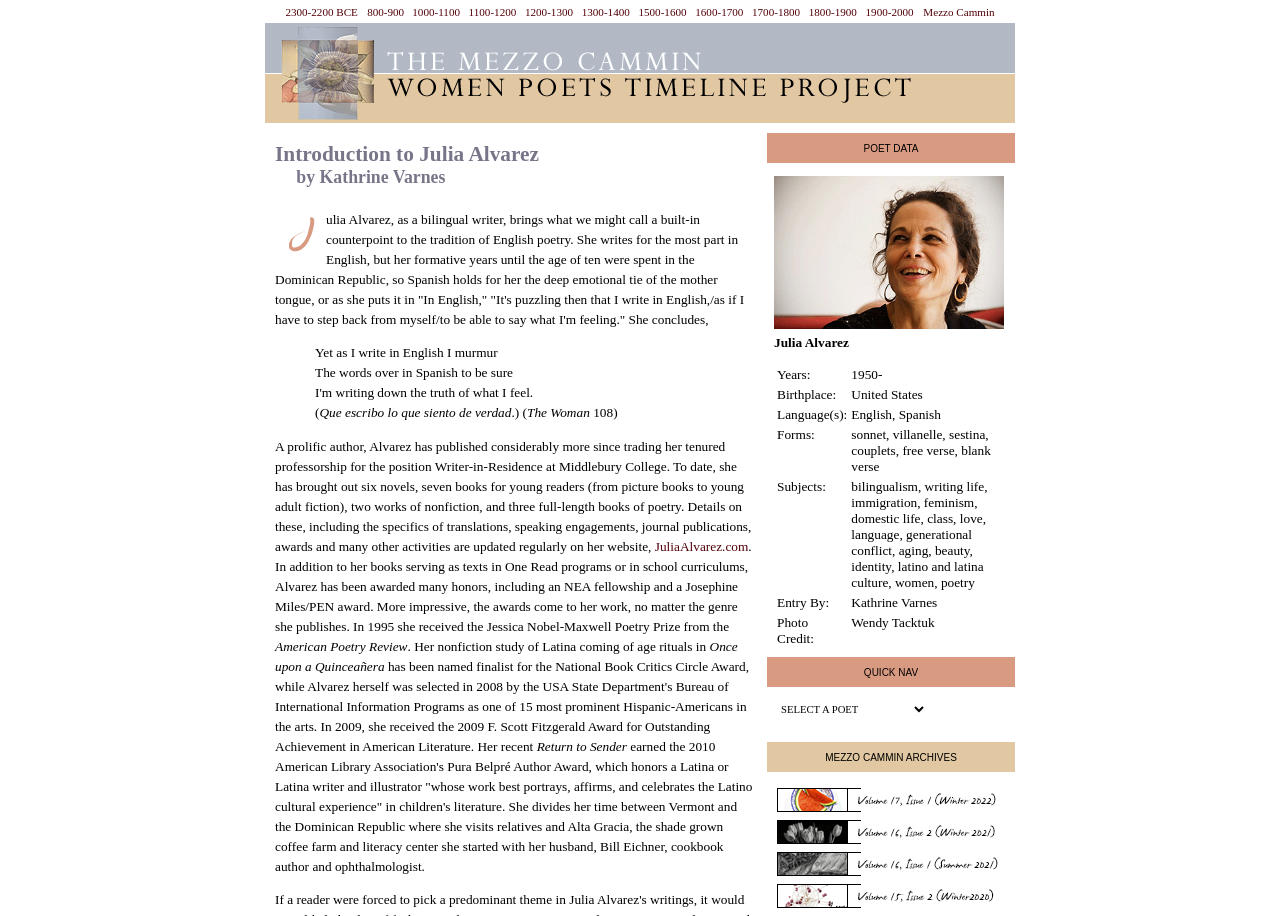Please identify the bounding box coordinates of the element I should click to complete this instruction: 'Click the link 'Mezzo Cammin''. The coordinates should be given as four float numbers between 0 and 1, like this: [left, top, right, bottom].

[0.721, 0.004, 0.777, 0.021]